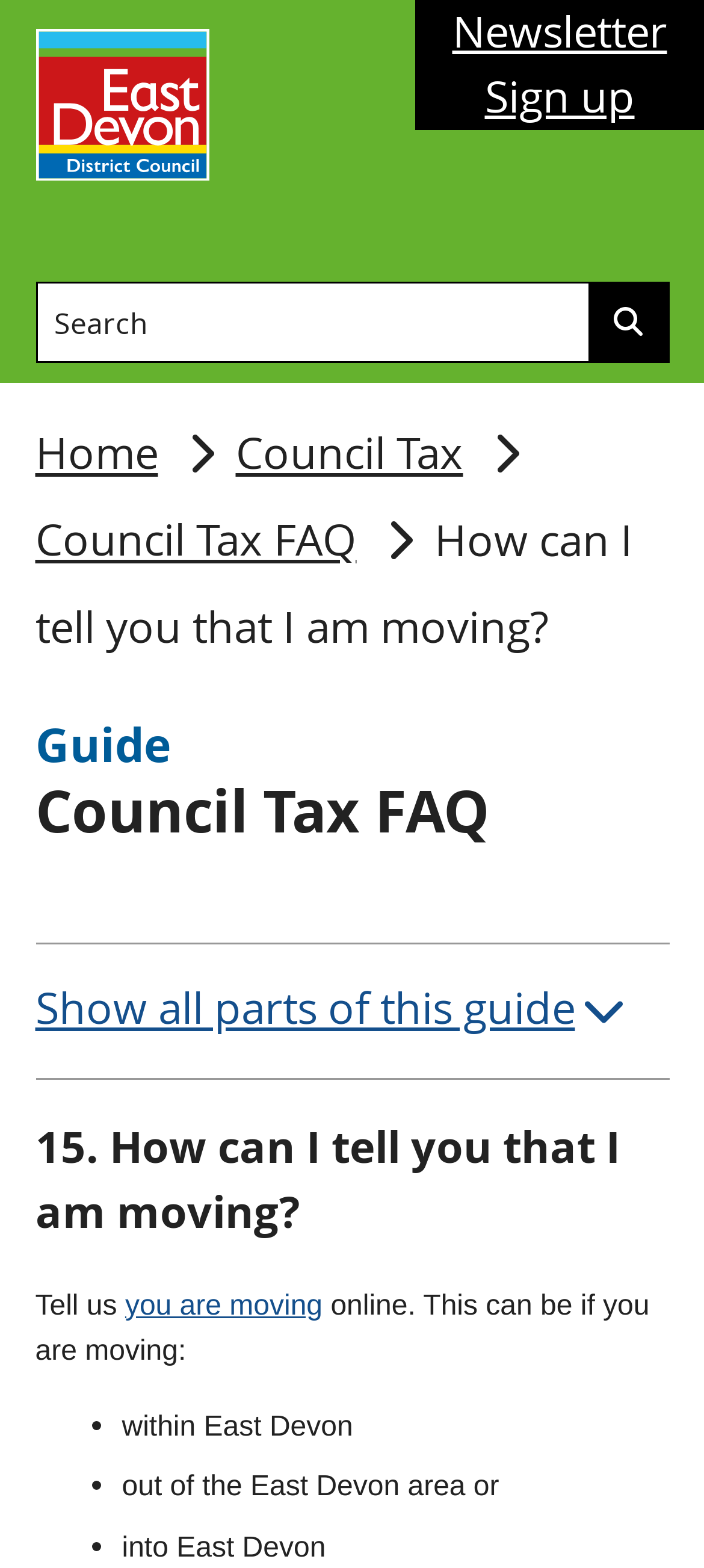Given the following UI element description: "Home", find the bounding box coordinates in the webpage screenshot.

[0.05, 0.263, 0.224, 0.317]